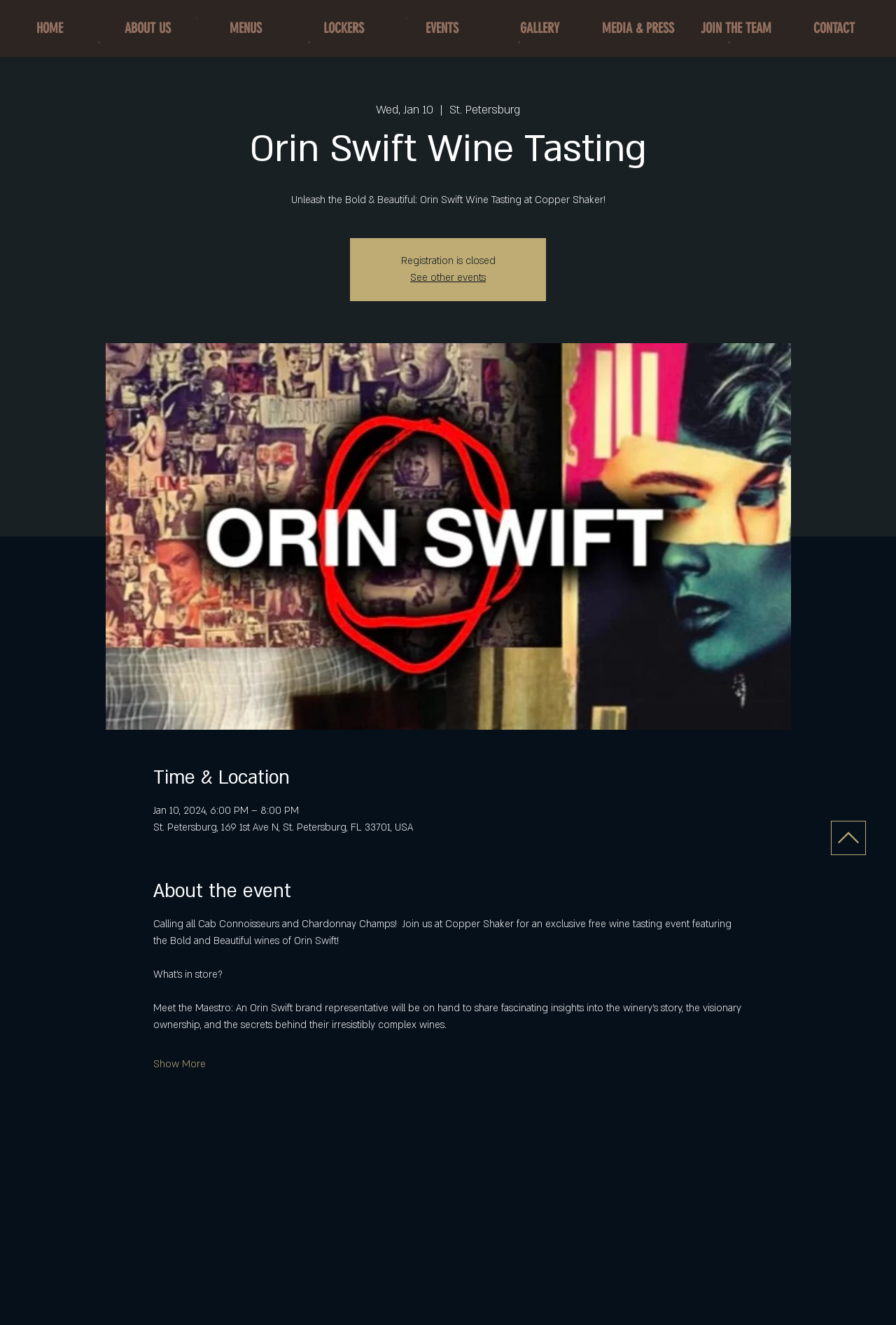Locate the bounding box coordinates of the clickable region to complete the following instruction: "Contact the school via email."

None